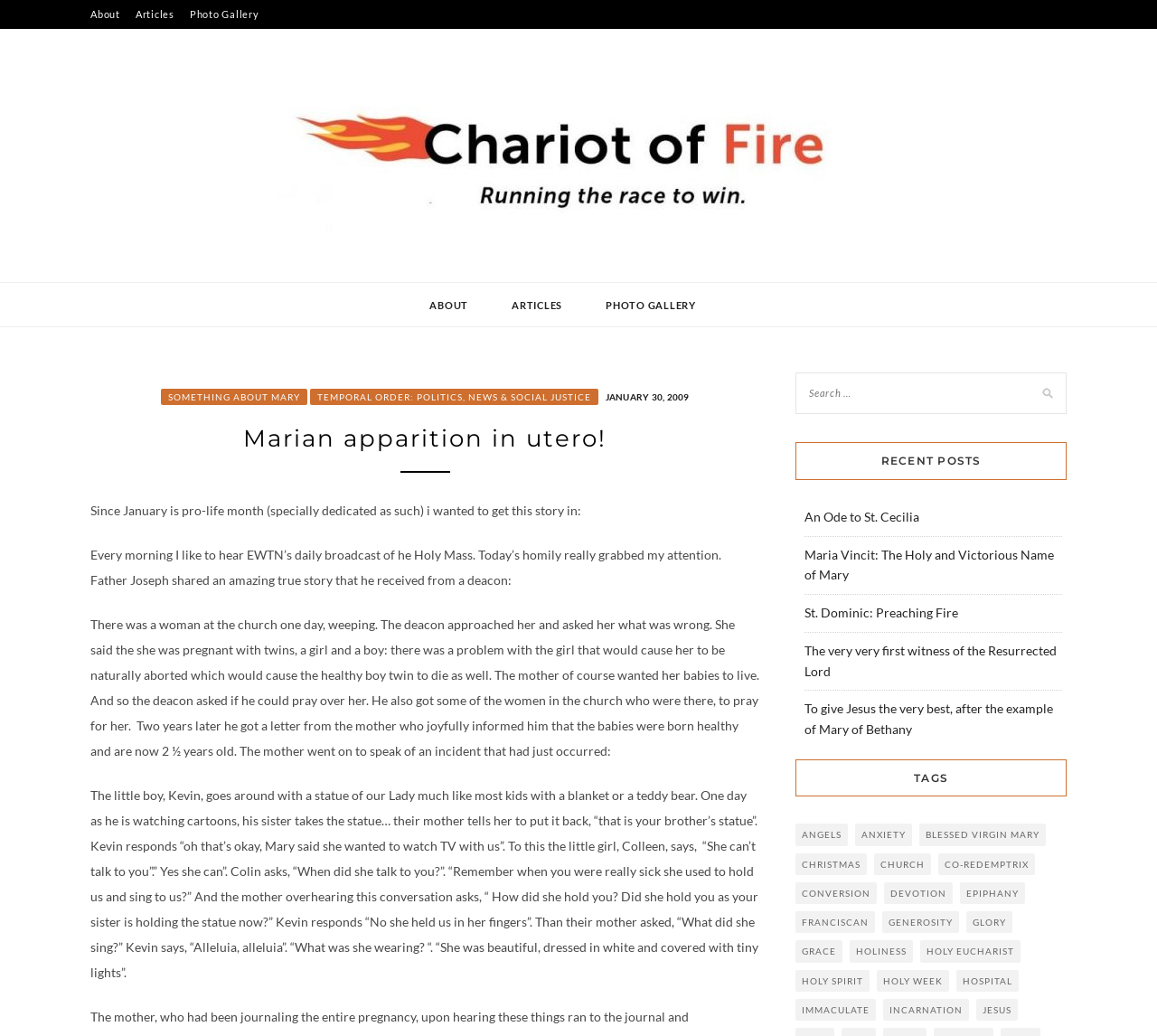Give a full account of the webpage's elements and their arrangement.

The webpage is titled "Marian apparition in utero! – Chariot of Fire" and has a prominent header with the same title. At the top of the page, there are four links: "About", "Articles", "Photo Gallery", and "Chariot of Fire". Below these links, there is a heading "CHARIOT OF FIRE" with a link to the same title. 

To the right of the header, there is a search box. Below the search box, there is a section titled "RECENT POSTS" with five links to different articles. 

The main content of the page is a story about a woman who was pregnant with twins and was told that one of the twins would naturally abort, which would cause the healthy twin to die as well. The story describes how a deacon prayed over the woman, and two years later, the twins were born healthy. The story also shares a conversation between the twins, Kevin and Colleen, where Kevin describes how Mary, the Virgin Mother, held them and sang to them when they were sick.

On the right side of the page, there is a section titled "TAGS" with 24 links to different tags, such as "Angels", "anxiety", "Blessed Virgin Mary", and "Christmas". Each tag has a corresponding text label.